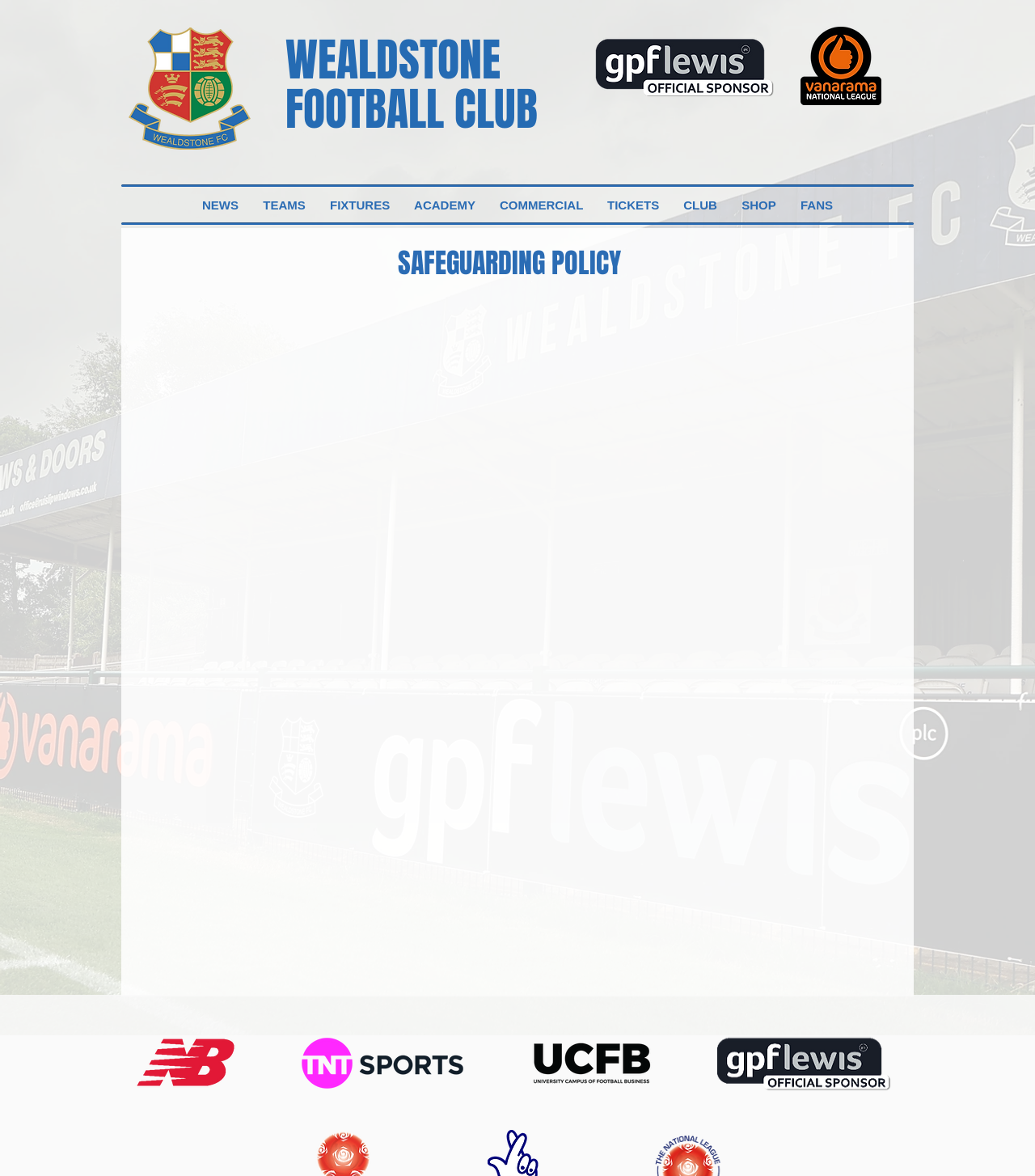Elaborate on the webpage's design and content in a detailed caption.

The webpage is about the Safeguarding Policy of Wealdstone Football Club. At the top, there is a logo of the football club, followed by the club's name "WEALDSTONE" and "FOOTBALL CLUB" in a horizontal layout. Below the logo, there is a navigation menu with options like "NEWS", "TEAMS", "FIXTURES", "ACADEMY", and more.

The main content of the page is divided into sections. The first section has a heading "SAFEGUARDING POLICY" and describes the club's commitment to safeguarding the welfare of adults at risk and children. The text explains that the club expects all staff, players, volunteers, and visitors to share this commitment and report any concerns about an adult or child at risk.

The next section lists the club's commitments to ensuring the safety and welfare of adults at risk and children, including the right to safety and protection from abuse or harm. It also explains that all suspicions, reports, and allegations of abuse will be treated seriously and thoroughly investigated.

The following section provides contact information for the Departmental Safeguarding Officers, including names, phone numbers, and email addresses. There are four officers listed, each with their respective roles and contact details.

At the bottom of the page, there are links to view the full safeguarding policy and a few logos of sponsors or partners, including New Balance, TNT Sports, UCFB, and GPF Lewis.